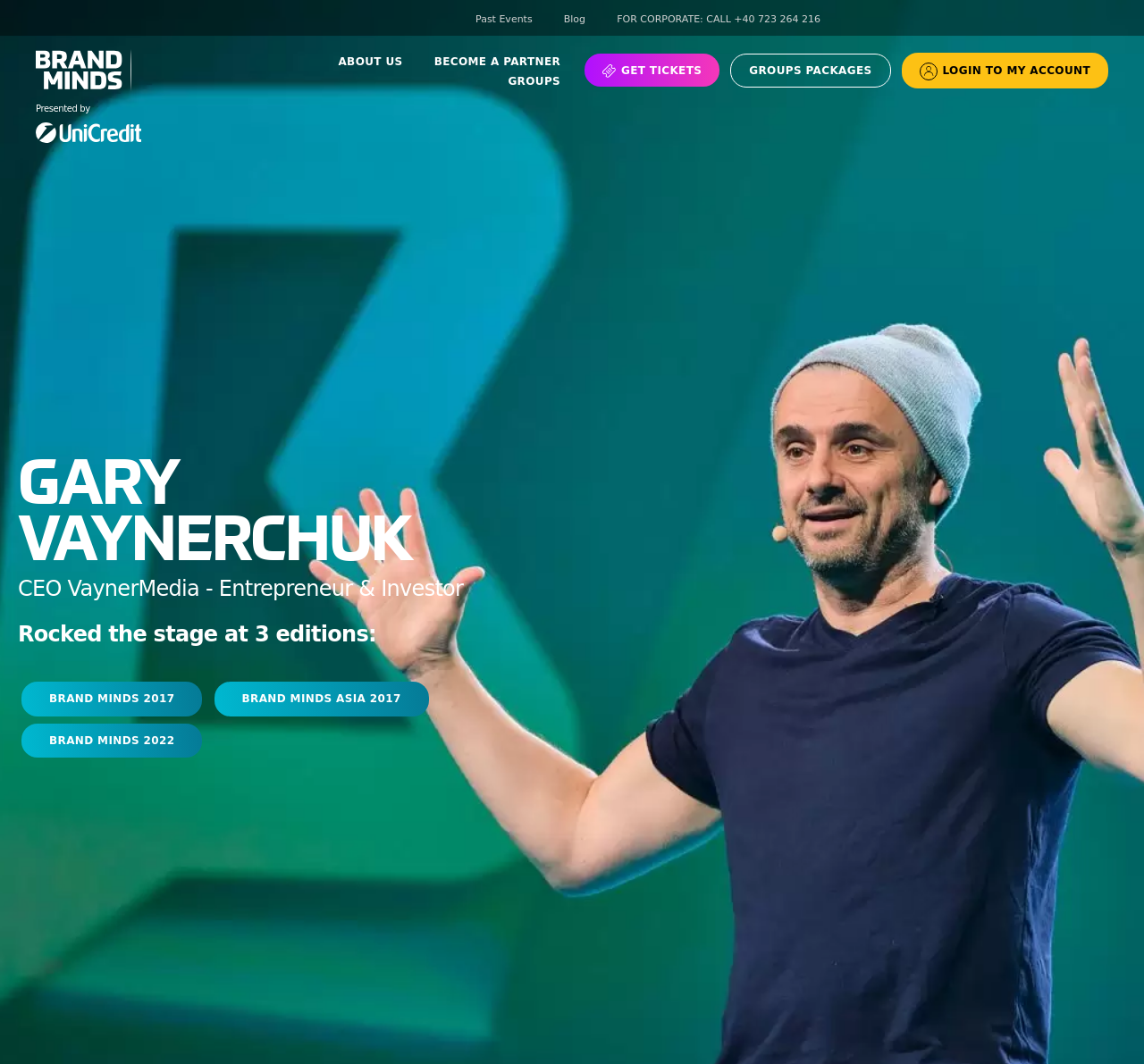Locate the bounding box coordinates of the element I should click to achieve the following instruction: "Click on Past Events".

[0.416, 0.013, 0.465, 0.023]